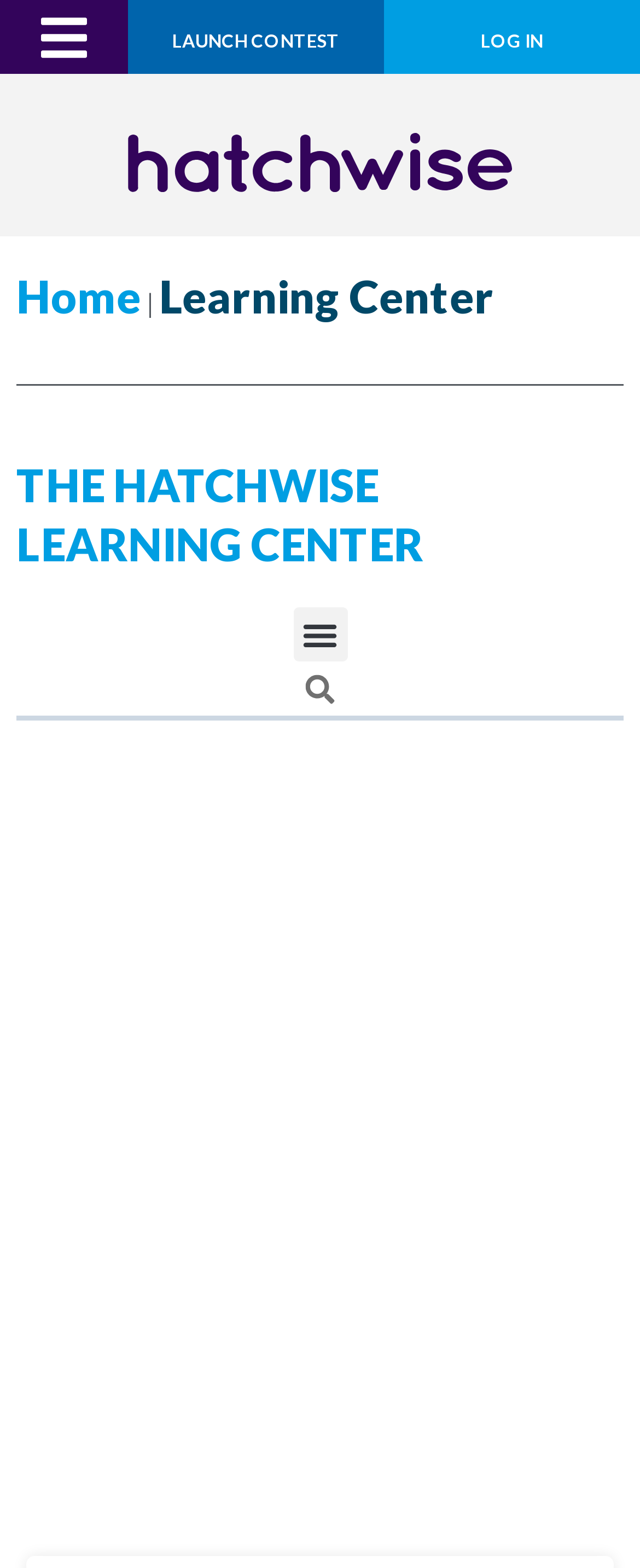Look at the image and answer the question in detail:
How many main sections are on the webpage?

I looked at the heading elements on the webpage and found two main sections: 'Home | Learning Center' and 'THE HATCHWISE LEARNING CENTER'. These headings are likely to be section titles, and I counted two of them.